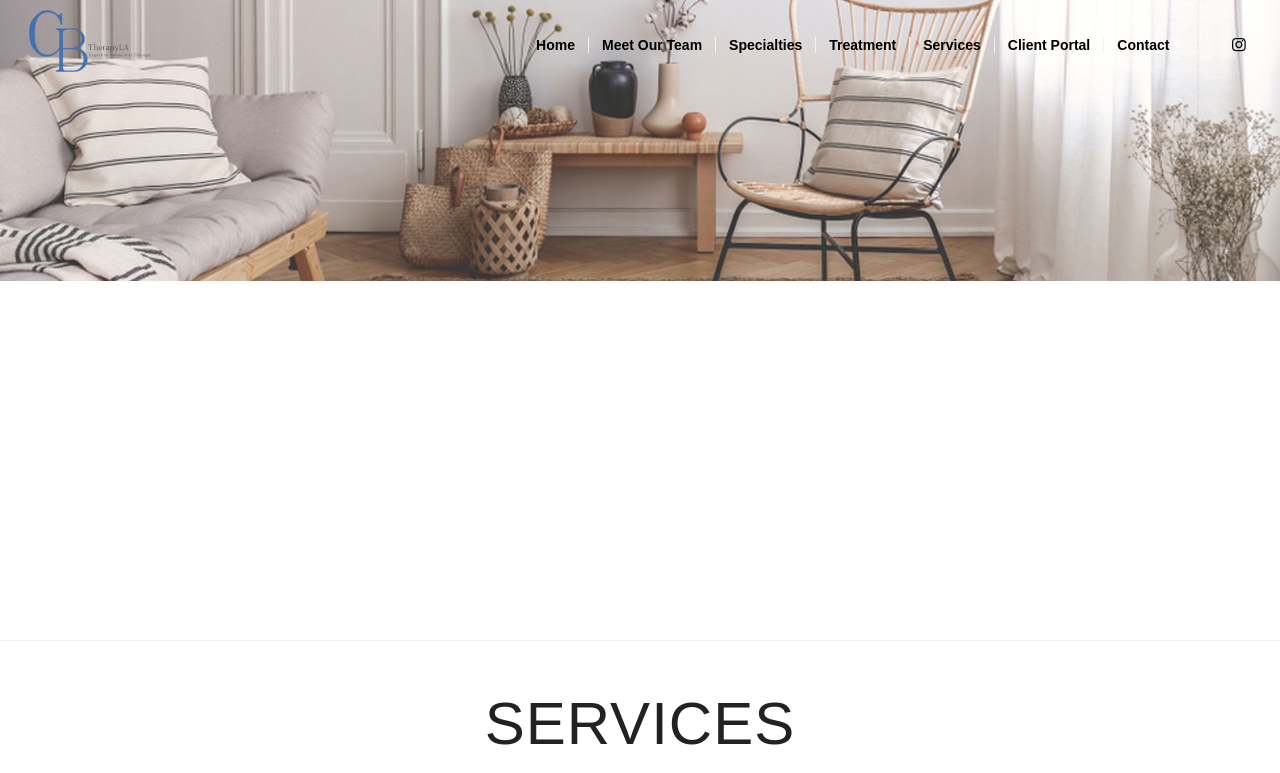Identify the bounding box coordinates of the area you need to click to perform the following instruction: "Click Cognitive Behavioral Therapy link".

[0.02, 0.0, 0.118, 0.116]